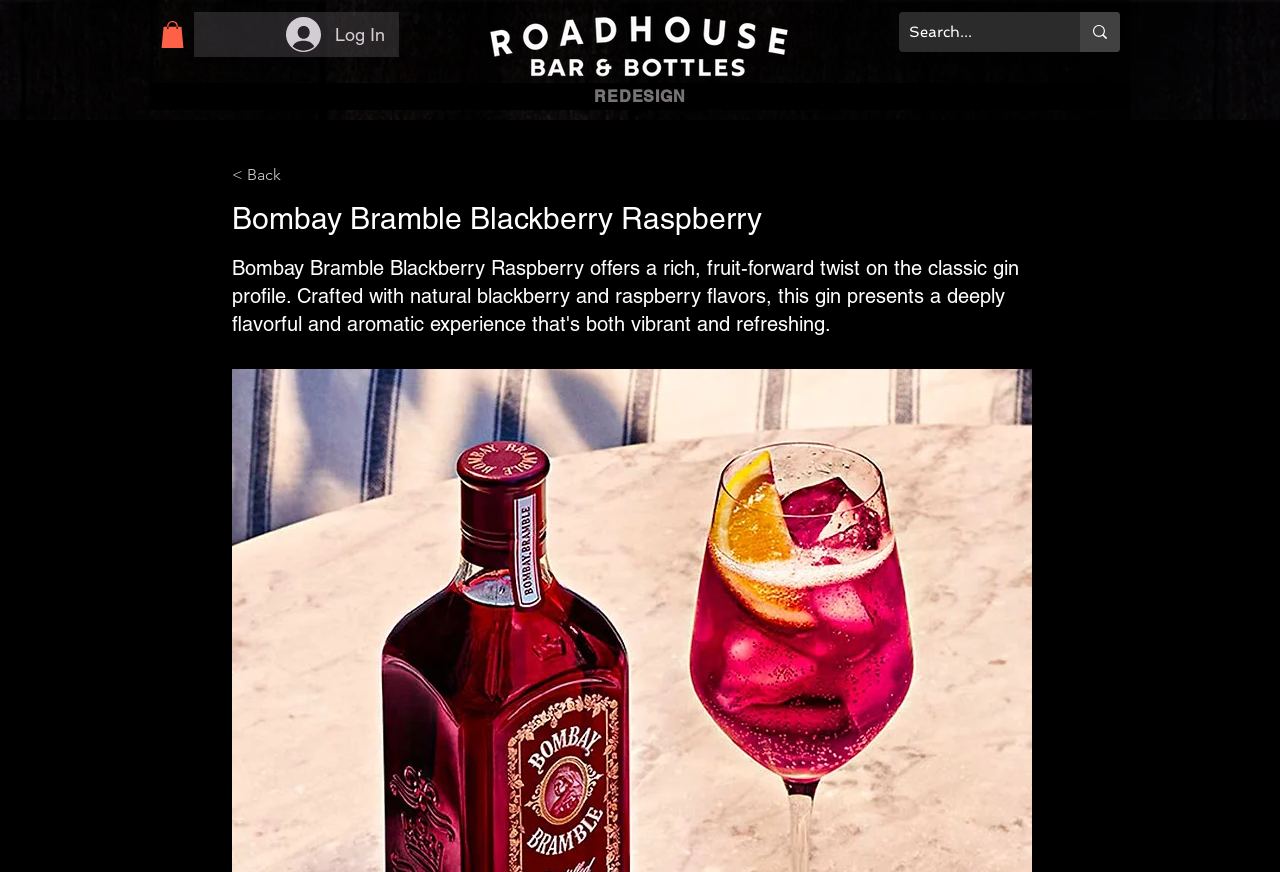Locate the UI element described as follows: "aria-label="Search..."". Return the bounding box coordinates as four float numbers between 0 and 1 in the order [left, top, right, bottom].

[0.844, 0.014, 0.875, 0.06]